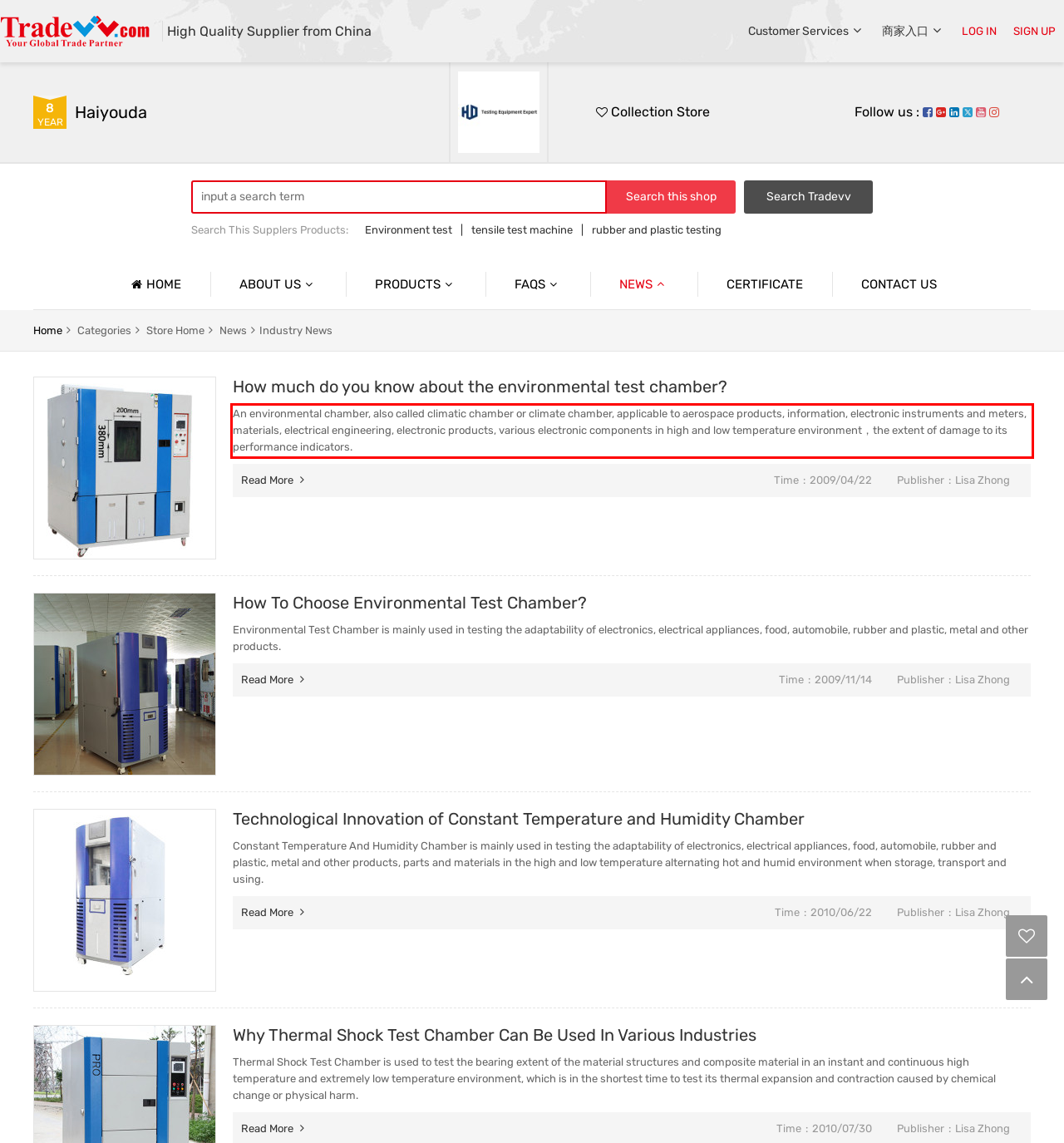In the screenshot of the webpage, find the red bounding box and perform OCR to obtain the text content restricted within this red bounding box.

An environmental chamber, also called climatic chamber or climate chamber, applicable to aerospace products, information, electronic instruments and meters, materials, electrical engineering, electronic products, various electronic components in high and low temperature environment，the extent of damage to its performance indicators.